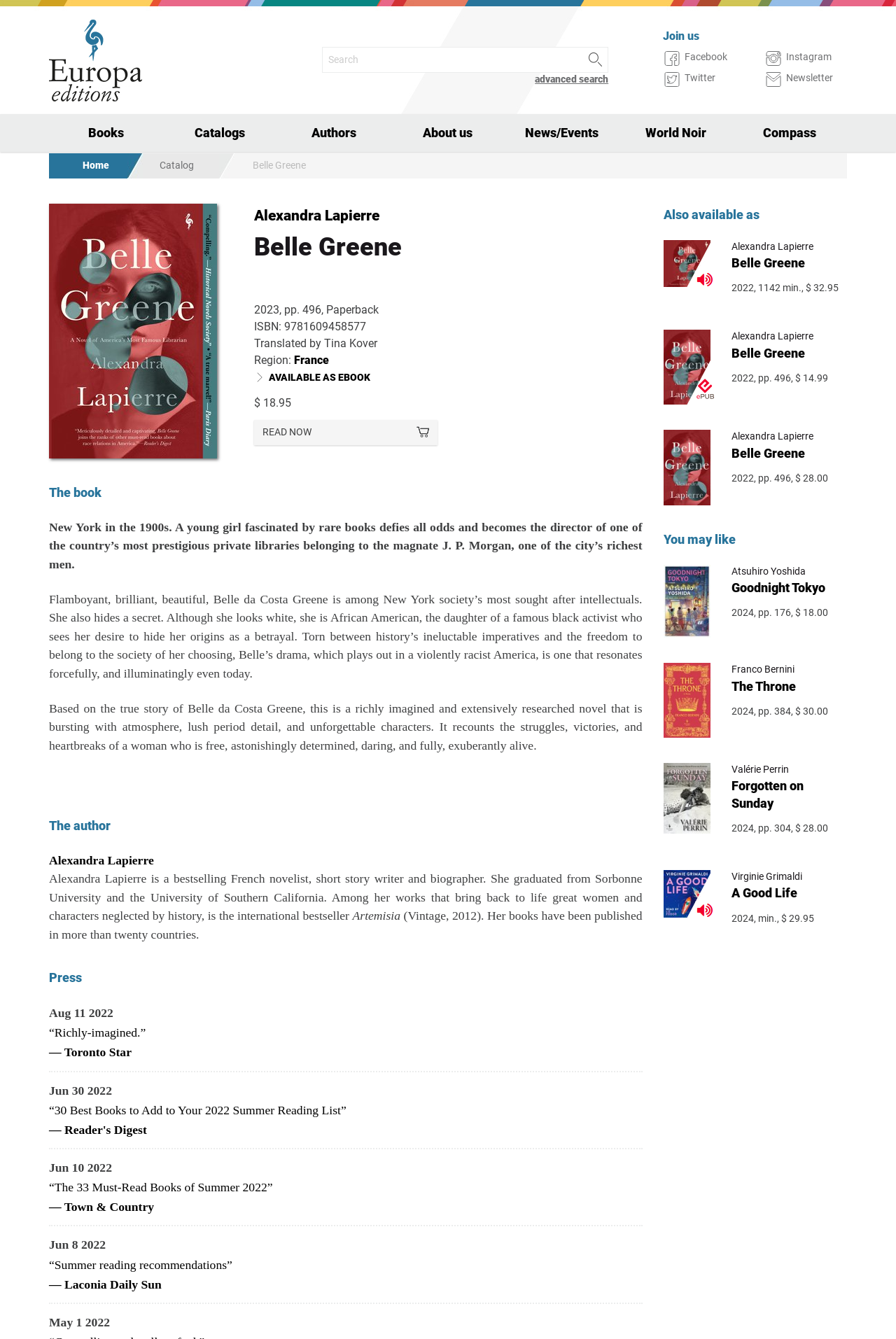Answer the following in one word or a short phrase: 
In which year was the book published?

2023